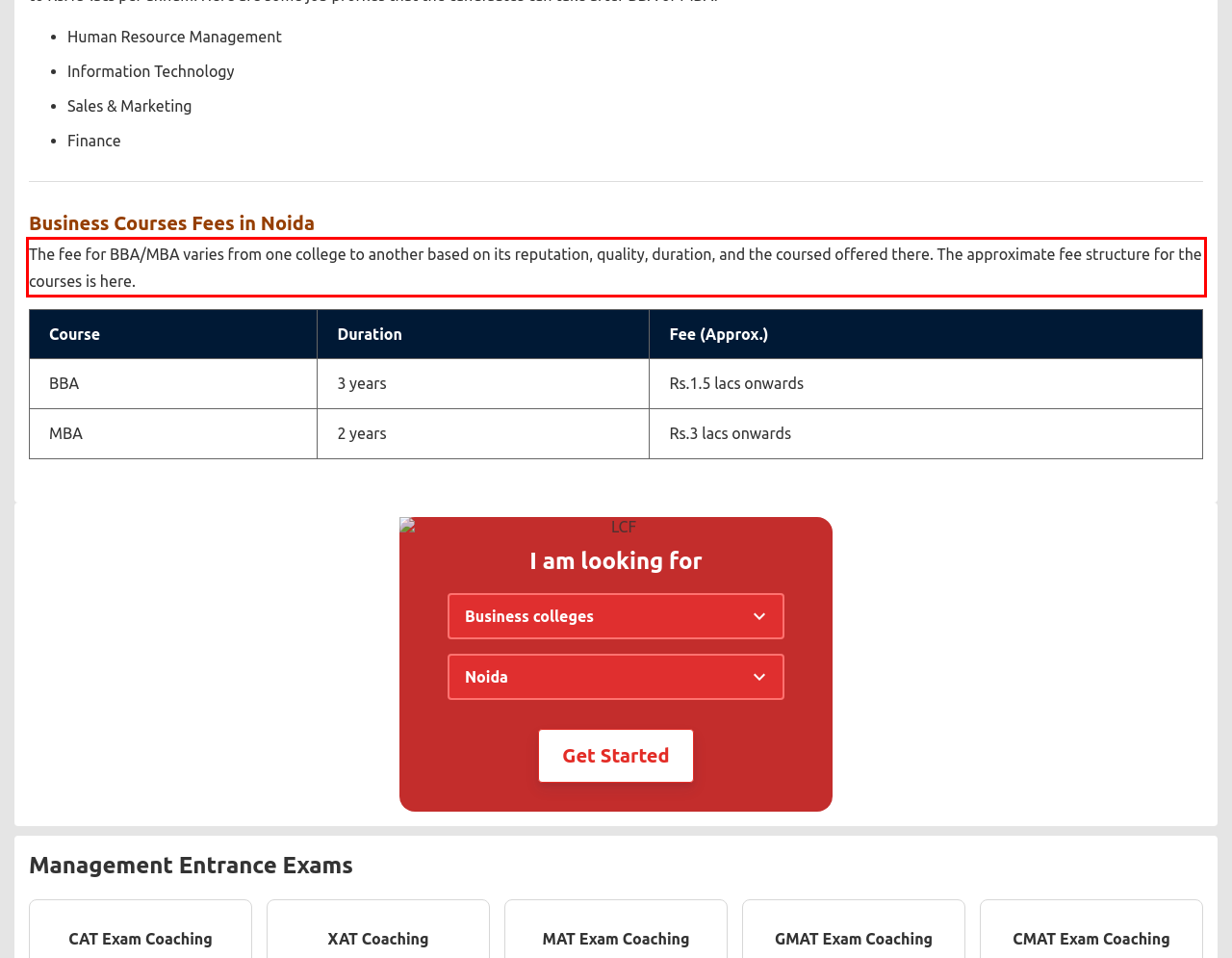Given the screenshot of a webpage, identify the red rectangle bounding box and recognize the text content inside it, generating the extracted text.

The fee for BBA/MBA varies from one college to another based on its reputation, quality, duration, and the coursed offered there. The approximate fee structure for the courses is here.